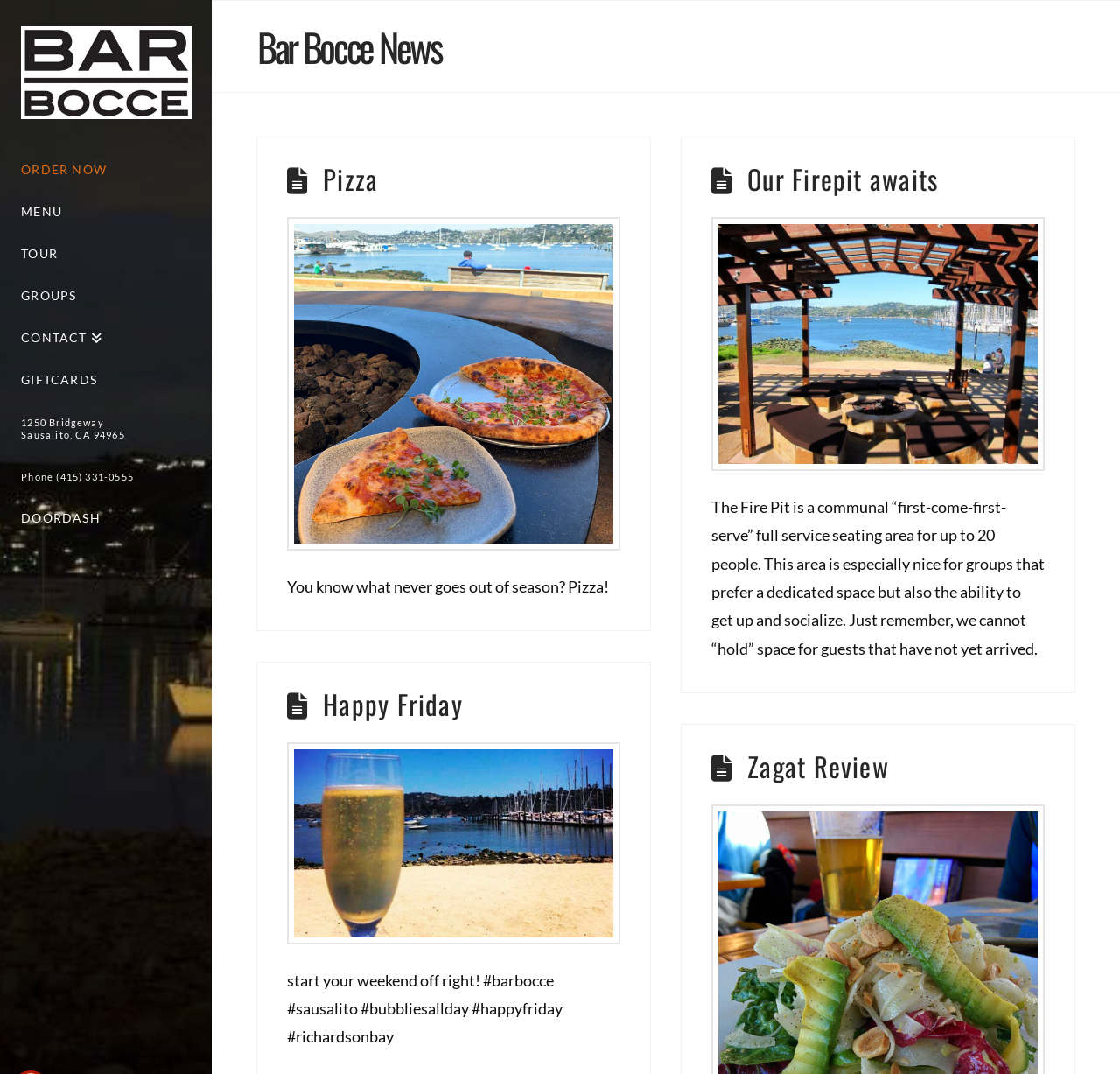Pinpoint the bounding box coordinates of the clickable area necessary to execute the following instruction: "Check out GIFTCARDS". The coordinates should be given as four float numbers between 0 and 1, namely [left, top, right, bottom].

[0.0, 0.336, 0.189, 0.375]